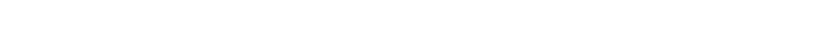Compose an extensive description of the image.

The image features two "Play" buttons, typically indicating interactive elements for media playback, set within a slider region. This particular slider is labeled for "UniPay Gateway: Open Source Payment Gateway," suggesting that it is part of a digital interface offering a demonstration or a selection of options related to the open-source payment gateway service. The surrounding buttons for navigating the slider include a "previous arrow" and a "next arrow," facilitating user interaction for exploring multiple items or options available within this context. The overall layout is designed to engage users in a seamless browsing experience related to payment solutions.